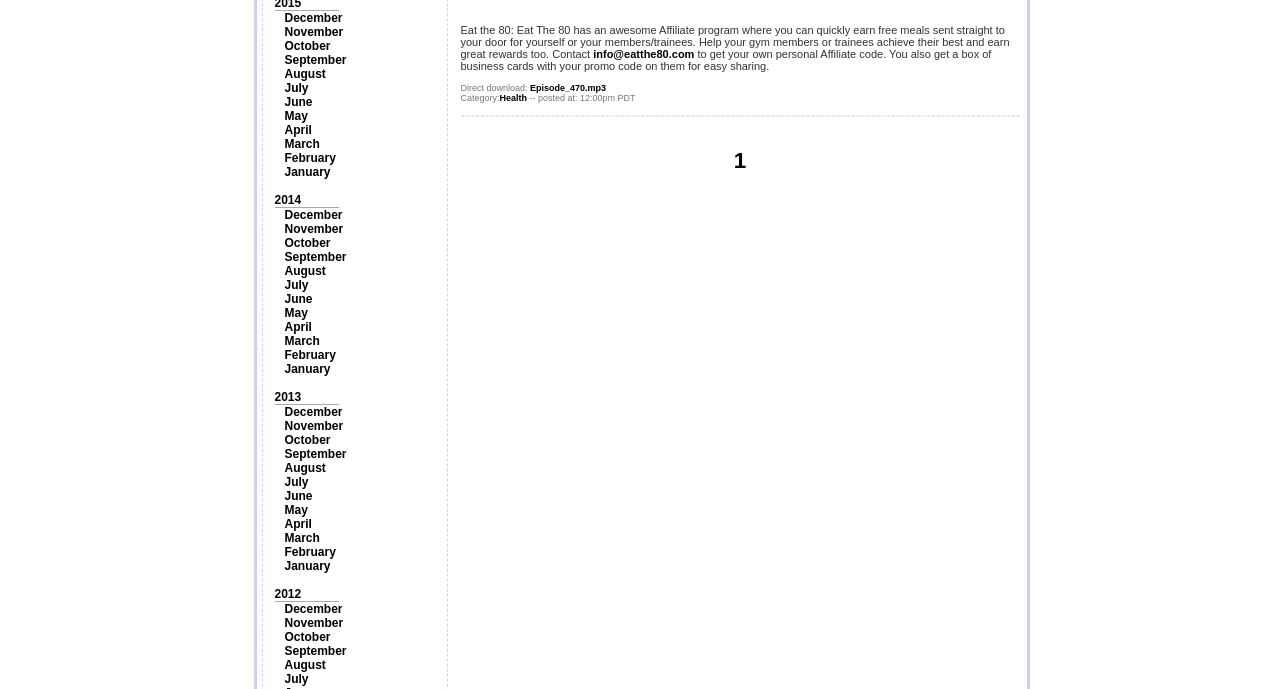Find the bounding box coordinates of the element to click in order to complete the given instruction: "Contact info@eatthe80.com."

[0.463, 0.07, 0.542, 0.087]